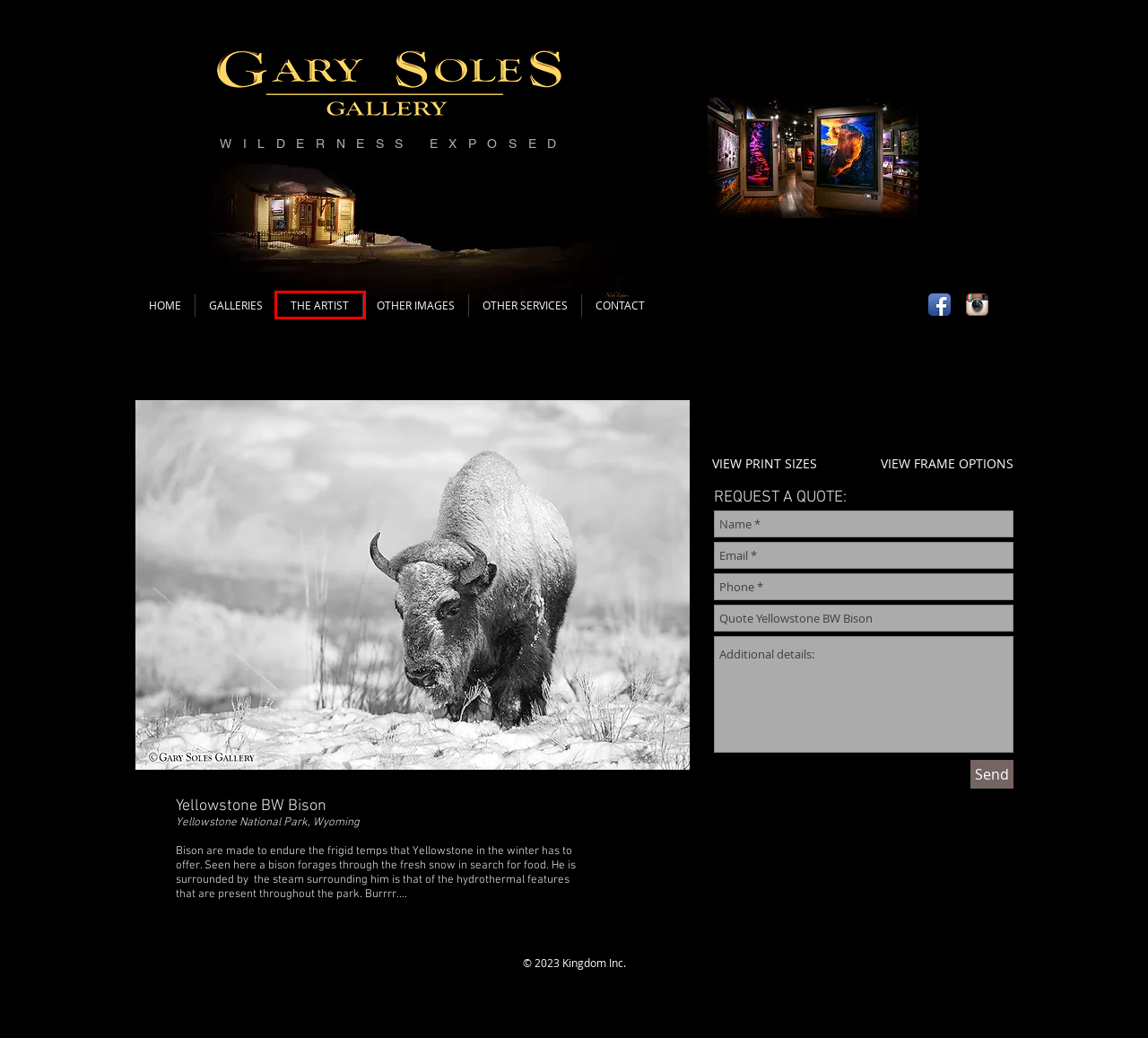Given a webpage screenshot featuring a red rectangle around a UI element, please determine the best description for the new webpage that appears after the element within the bounding box is clicked. The options are:
A. Print Pricing 2x3 | Gary Soles Gallery
B. Galleries | Gary Soles Gallery | Breckenridge, CO 80424
C. The Artist | Gary Soles Gallery | Breckenrige, Colorado 80424
D. Other Services | The Photo Shop | Gary Soles Gallery
E. Landscape Photography | Gary Soles Gallery | Breckenridge, Colorado
F. Frame Options | garysolesgallery
G. Contact us | Gary Soles Gallery | Breckenridge, Colorado 80424
H. OTHER IMAGES | garysolesgallery

C